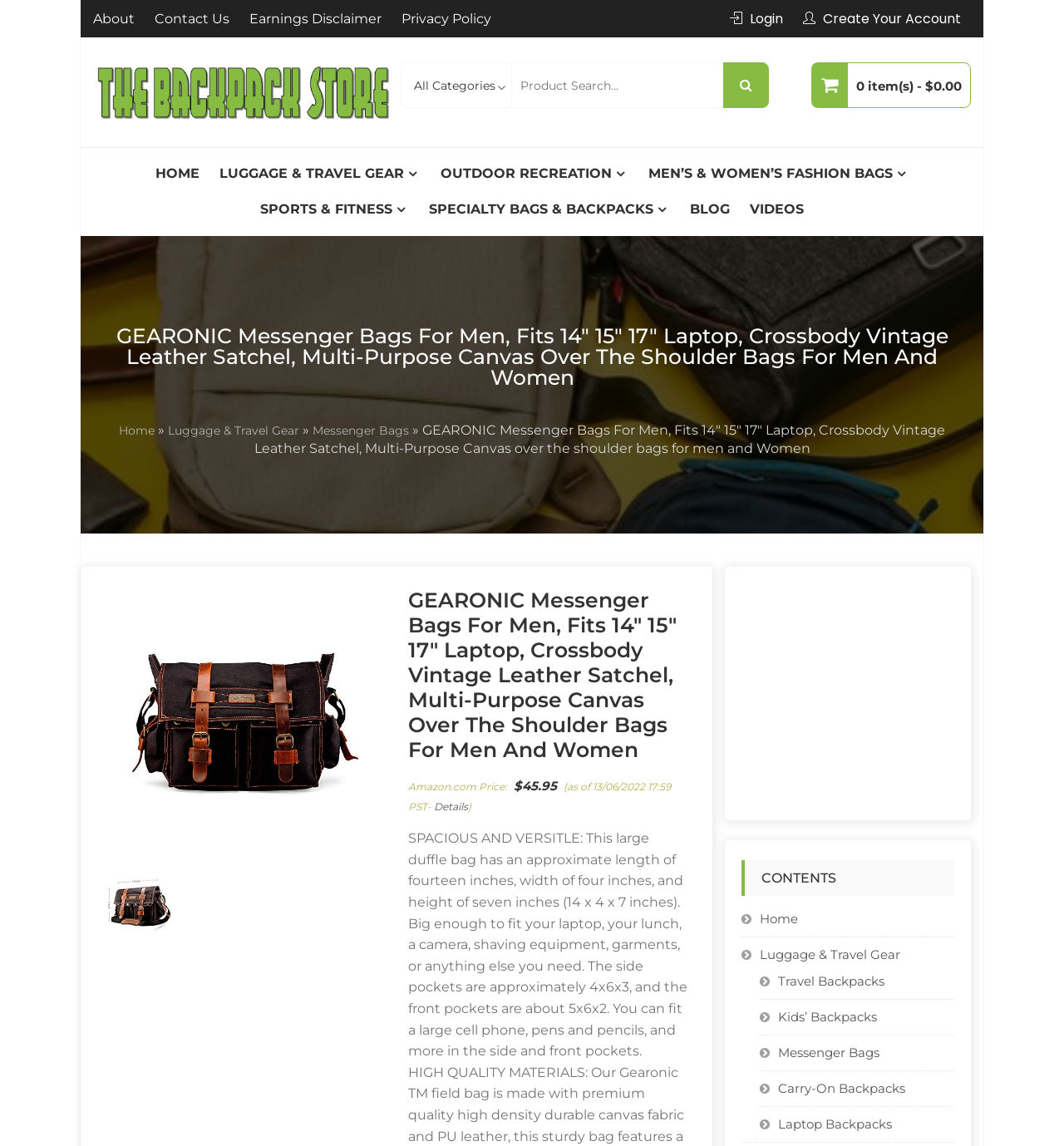From the webpage screenshot, identify the region described by Resistance to Change. Provide the bounding box coordinates as (top-left x, top-left y, bottom-right x, bottom-right y), with each value being a floating point number between 0 and 1.

None